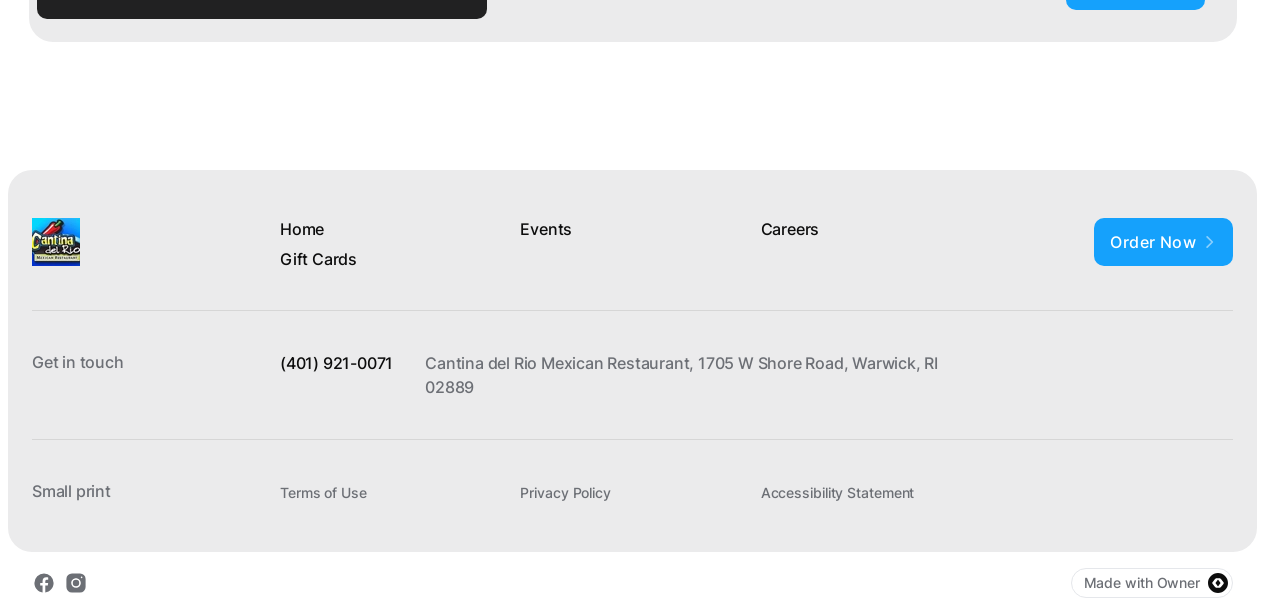Please give a succinct answer to the question in one word or phrase:
What is the address of the restaurant?

1705 W Shore Road, Warwick, RI 02889